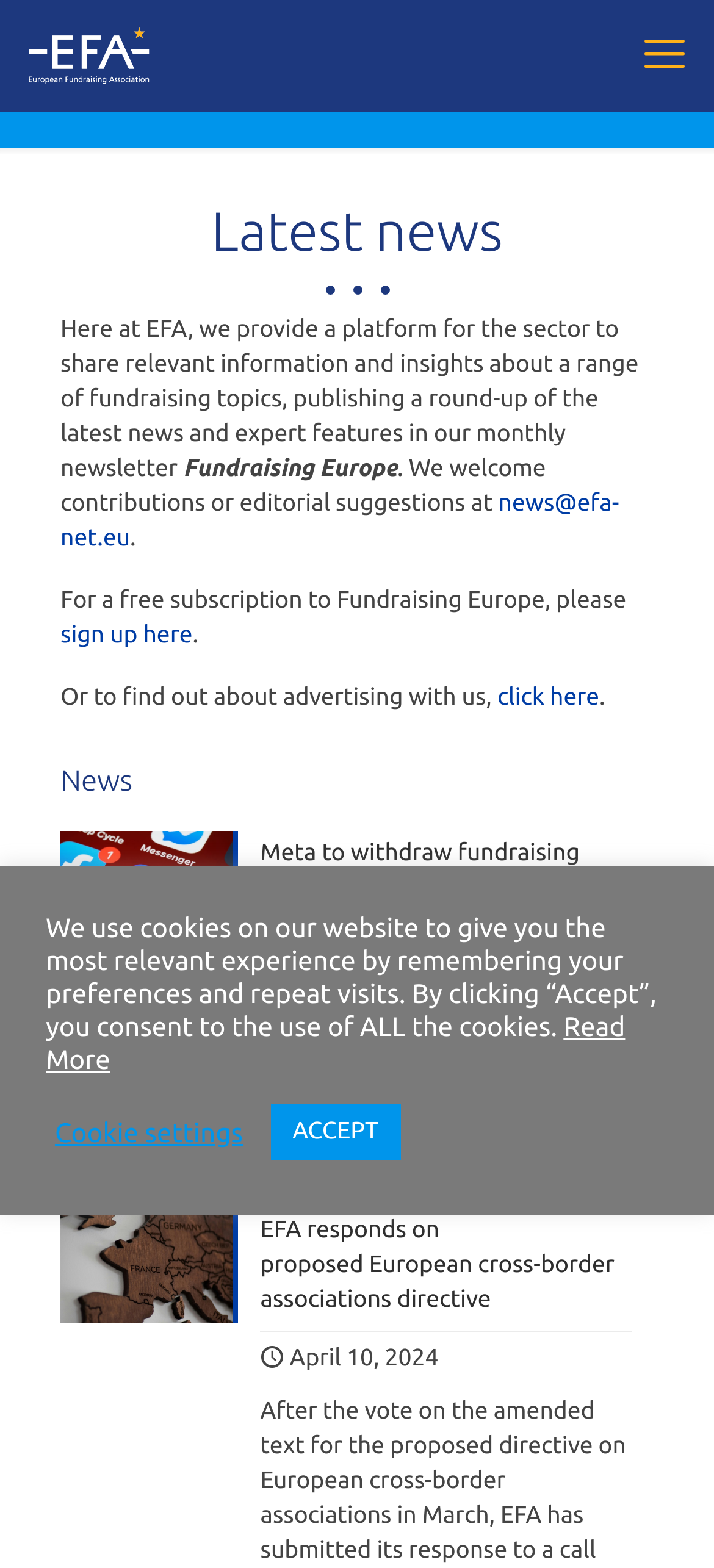Provide a one-word or brief phrase answer to the question:
What is the topic of the latest news article?

Meta to withdraw fundraising products